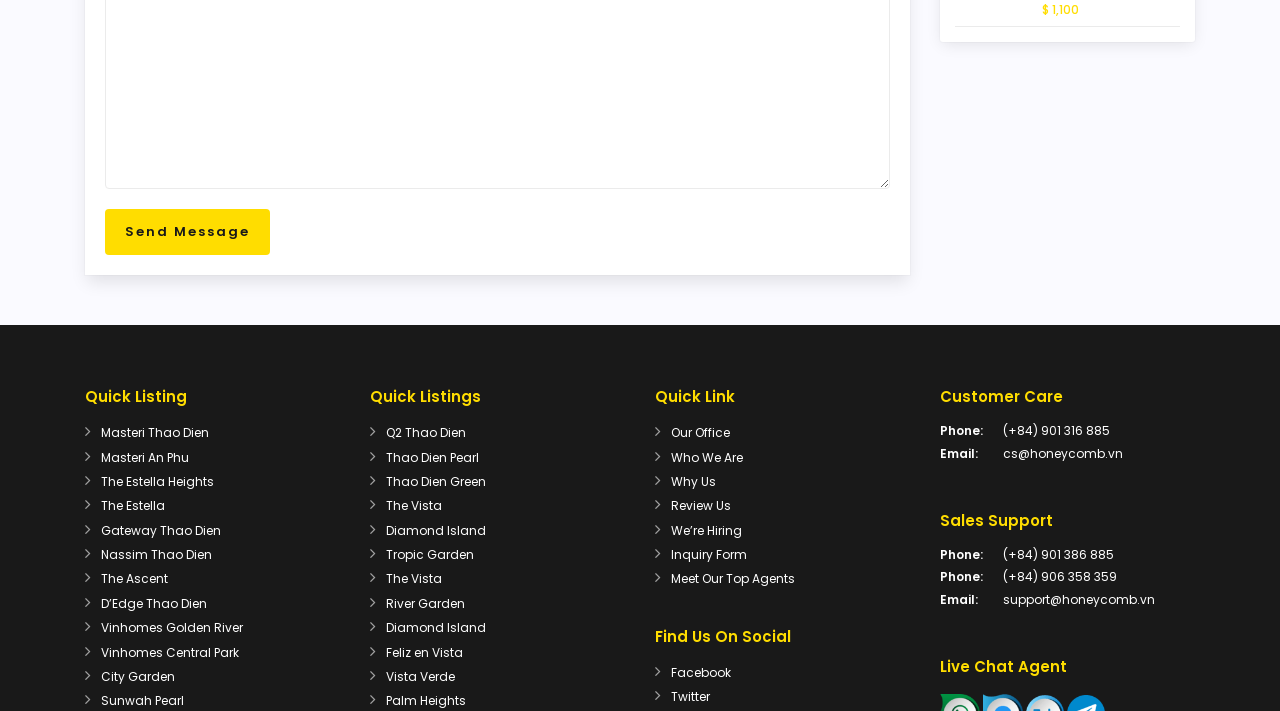What are the different types of listings available?
From the screenshot, provide a brief answer in one word or phrase.

Quick Listing, Quick Listings, Quick Link